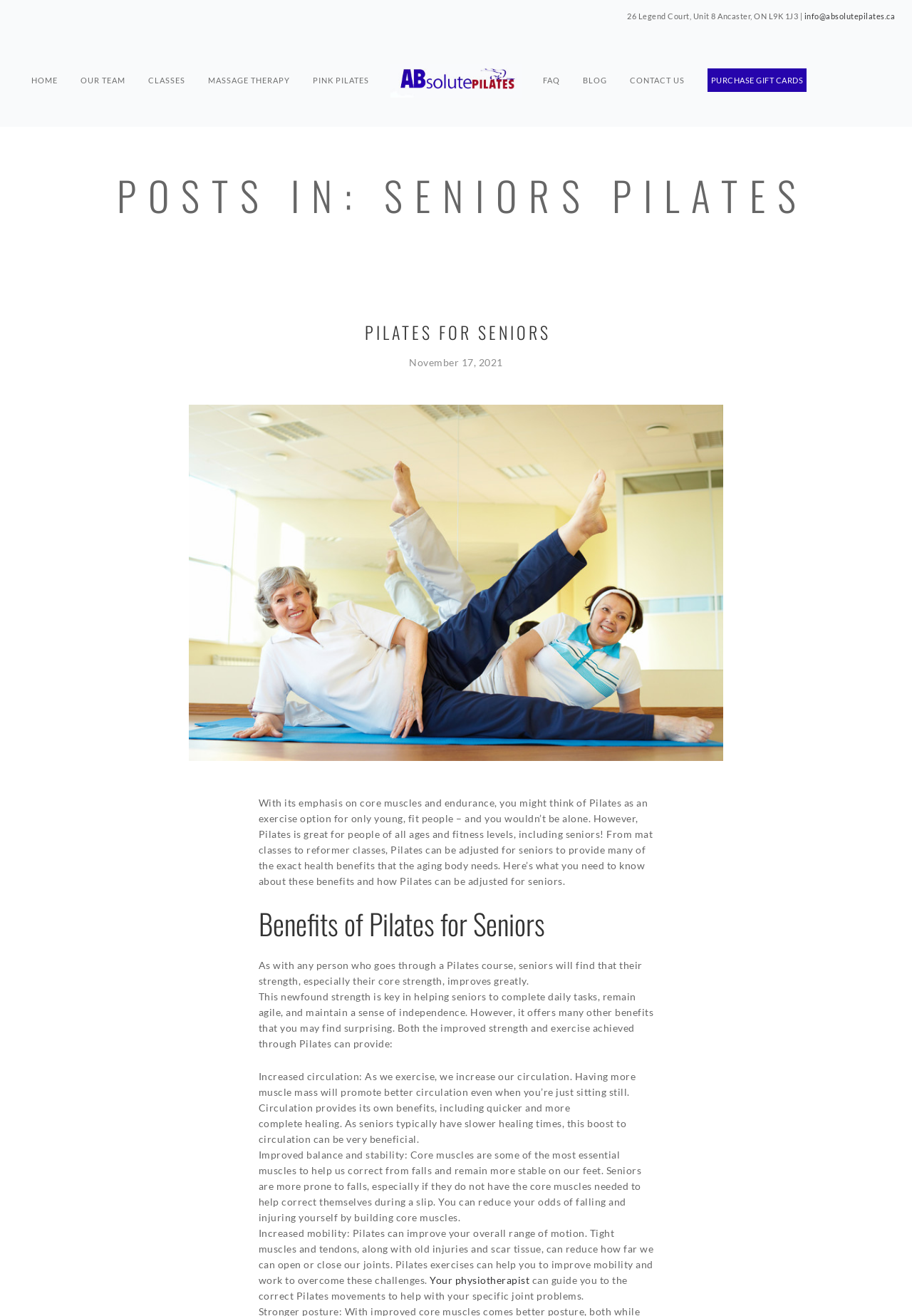Locate the bounding box coordinates of the clickable part needed for the task: "Click the 'Your physiotherapist' link".

[0.471, 0.968, 0.58, 0.977]